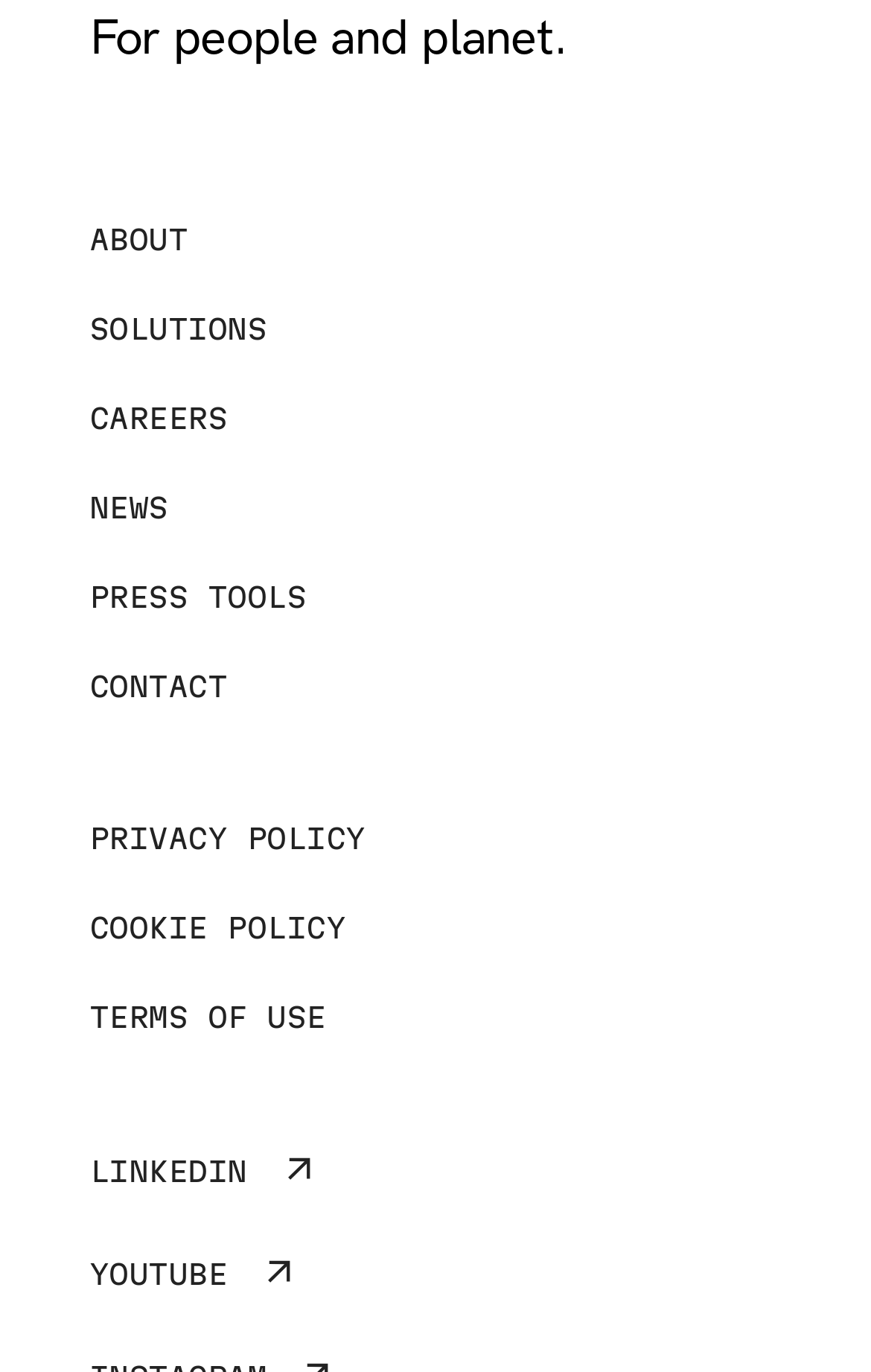Select the bounding box coordinates of the element I need to click to carry out the following instruction: "Follow on Facebook".

None